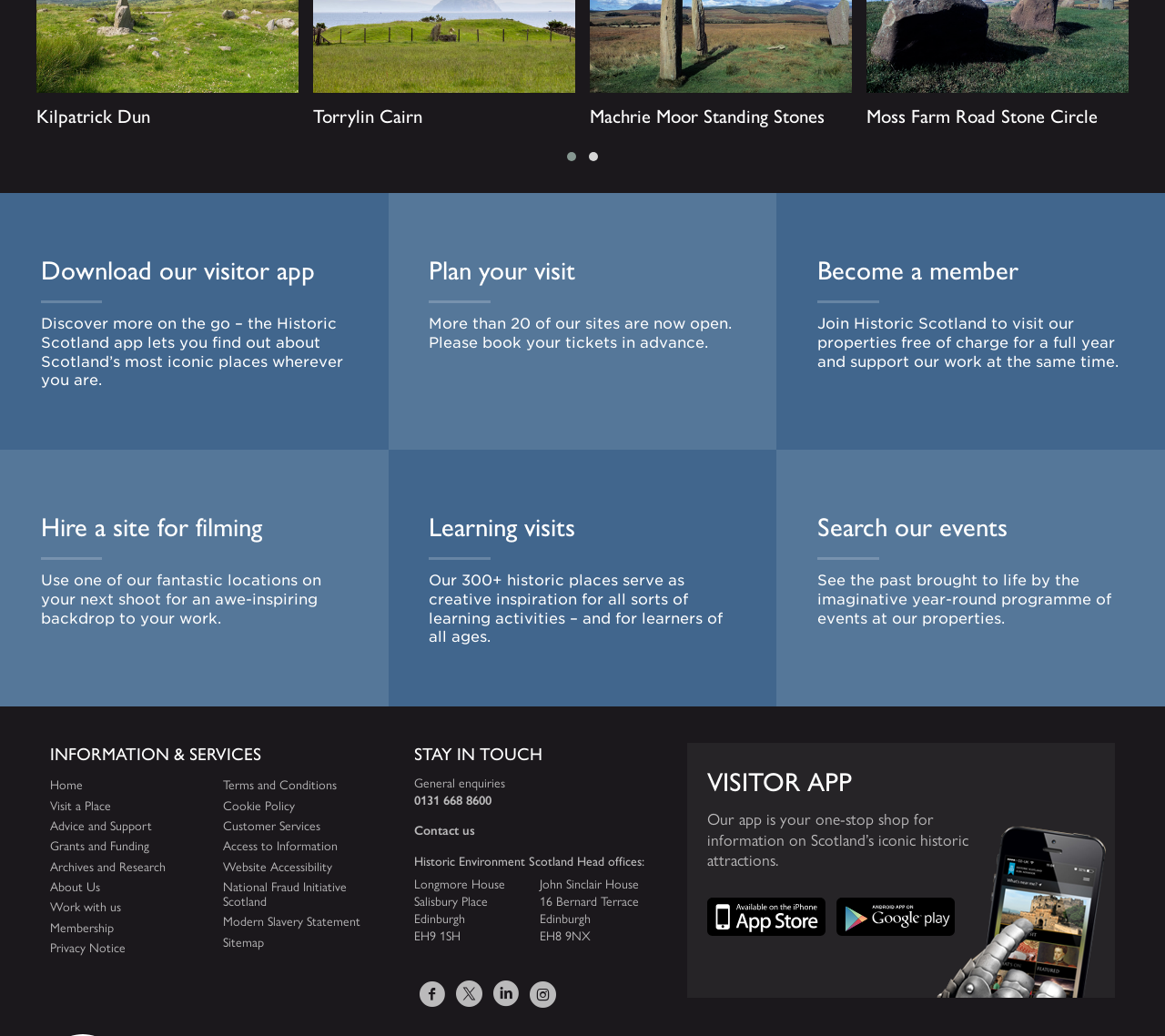How many sites are open for visit? Please answer the question using a single word or phrase based on the image.

More than 20